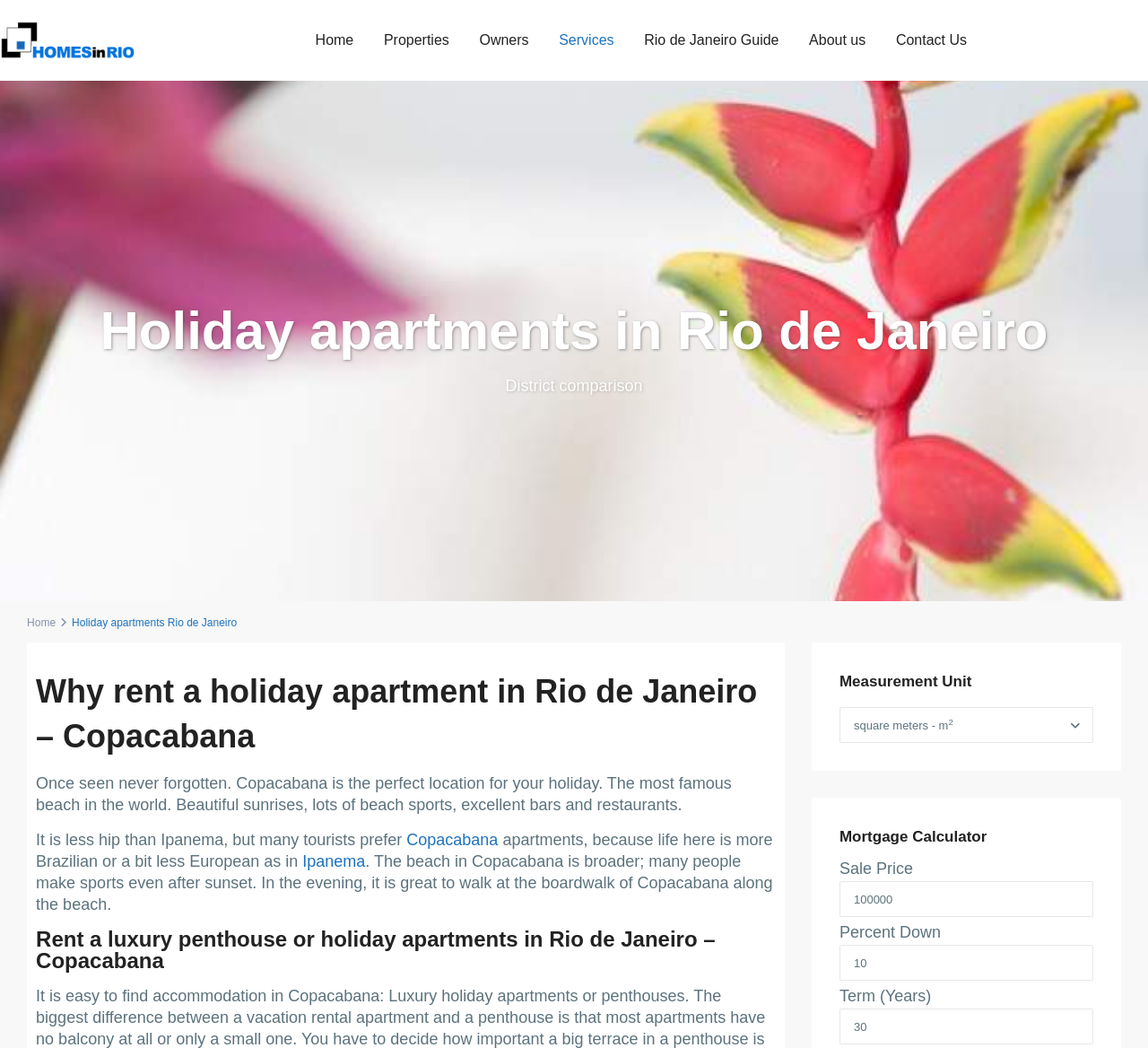From the image, can you give a detailed response to the question below:
What is the unit of measurement used in the webpage?

The heading 'Measurement Unit' suggests that the unit of measurement used in the webpage is square meters, which is denoted by the symbol 'm' with a superscript '2'.